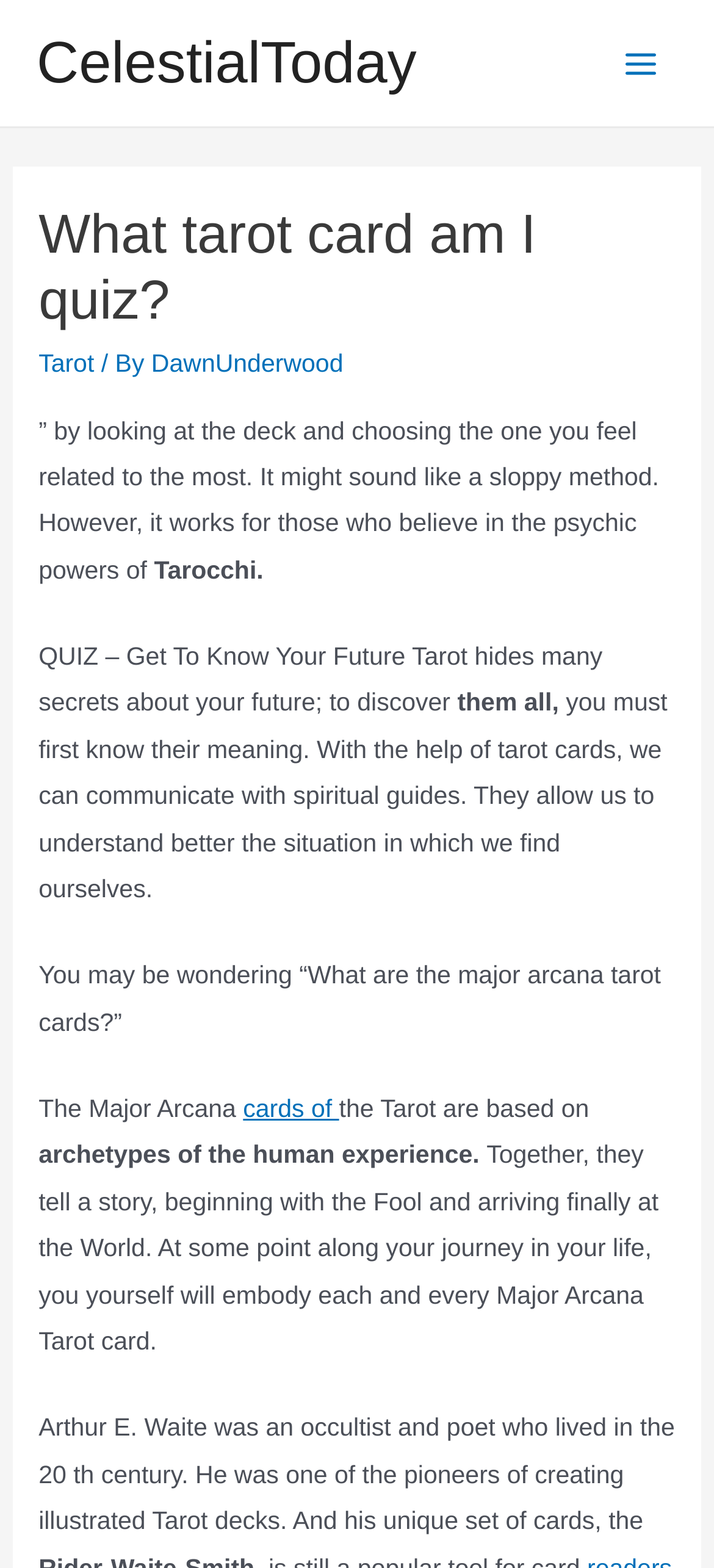Please find the bounding box coordinates (top-left x, top-left y, bottom-right x, bottom-right y) in the screenshot for the UI element described as follows: DawnUnderwood

[0.212, 0.223, 0.481, 0.241]